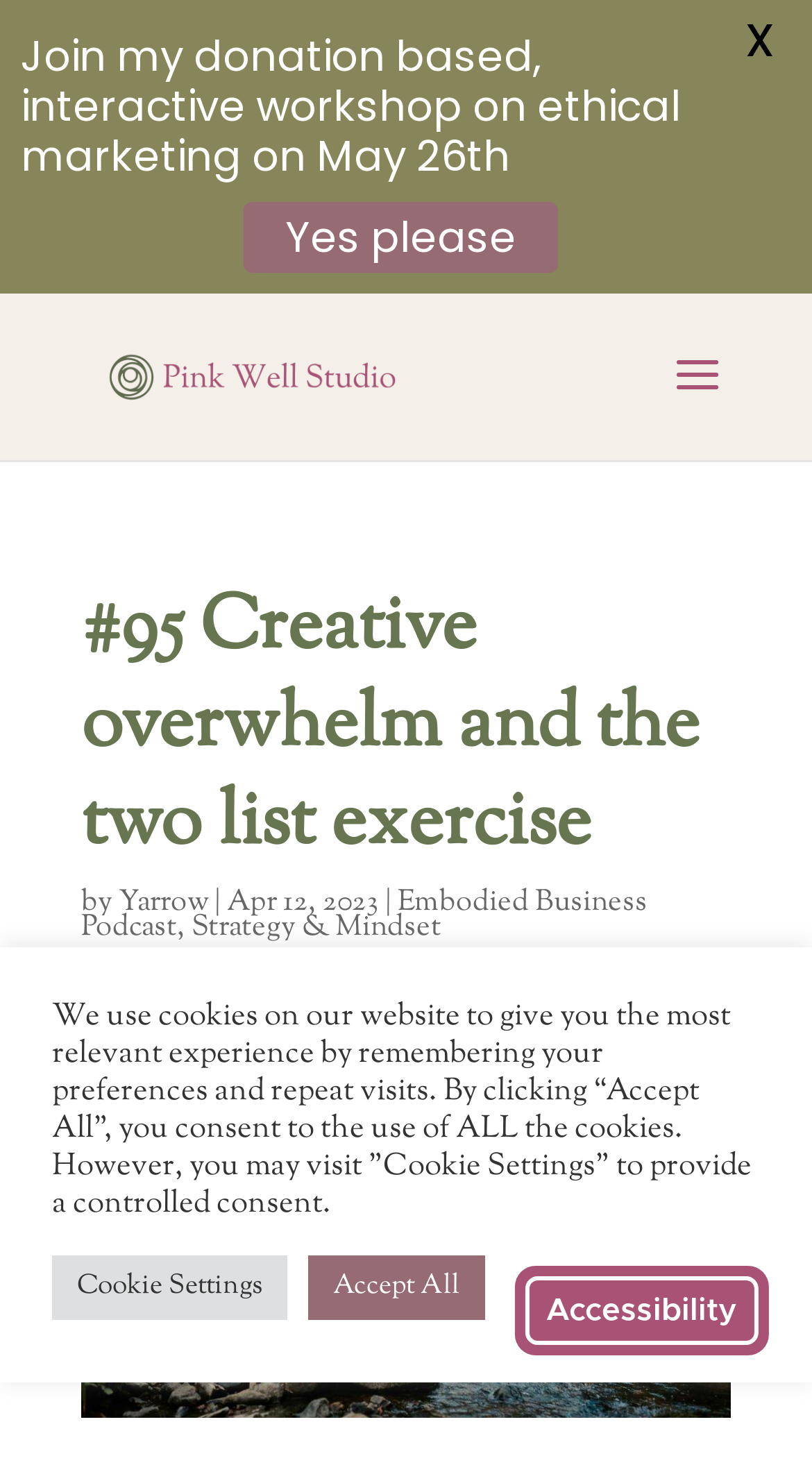Please mark the clickable region by giving the bounding box coordinates needed to complete this instruction: "Click the Accessibility Menu button".

[0.634, 0.864, 0.946, 0.925]